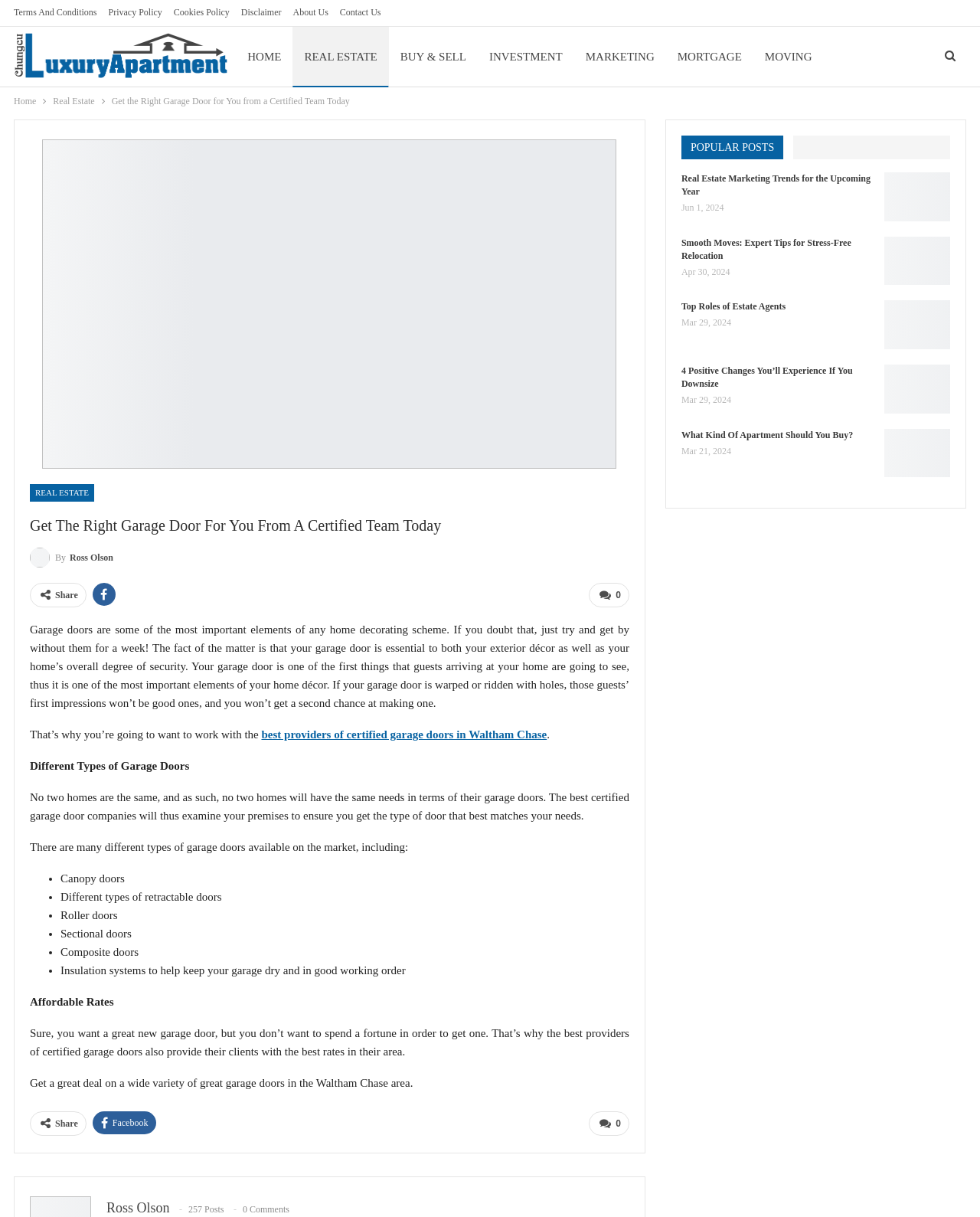Determine the bounding box for the UI element that matches this description: "Moving".

[0.769, 0.022, 0.84, 0.071]